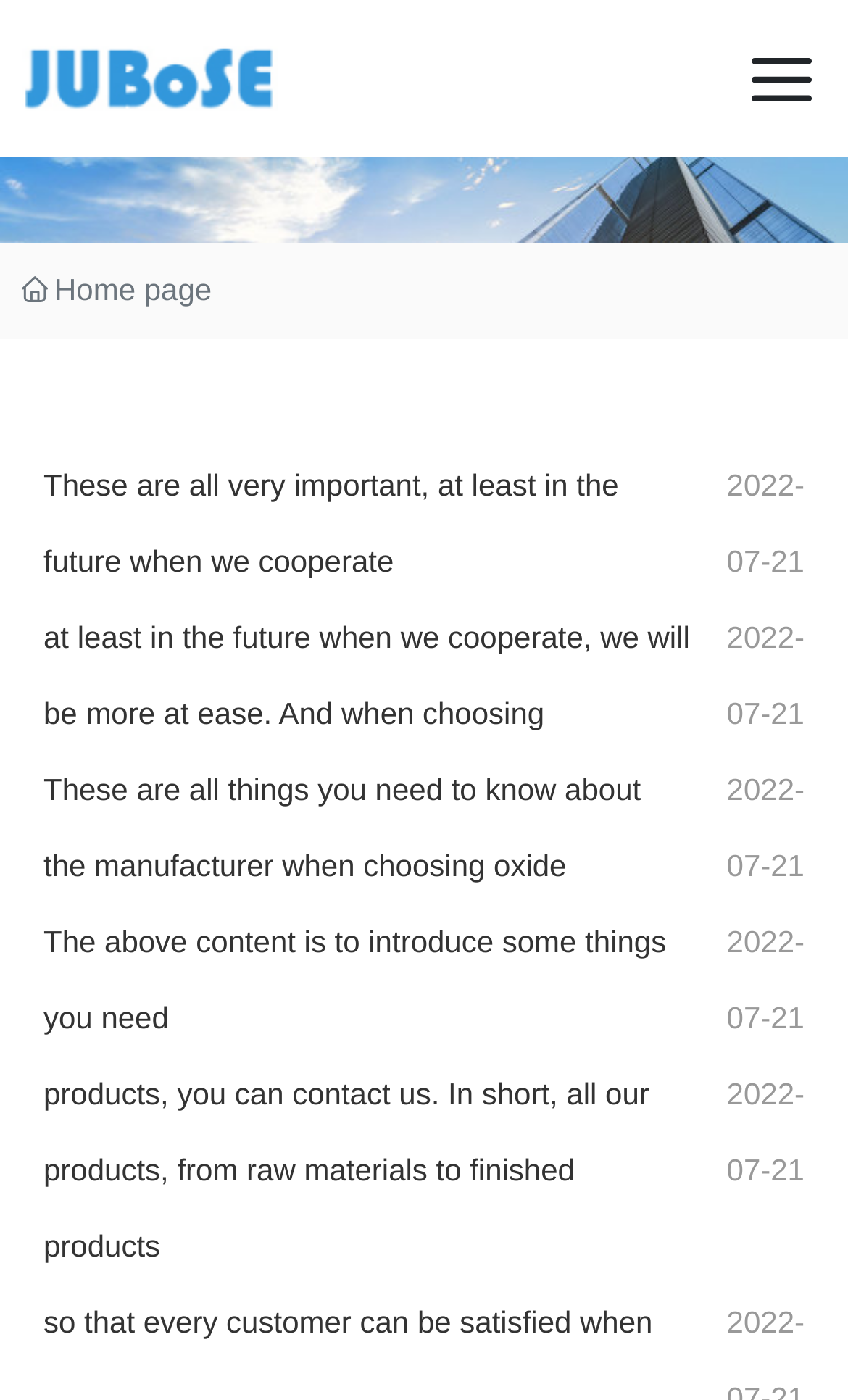How many navigation links are on the top?
Give a single word or phrase as your answer by examining the image.

2